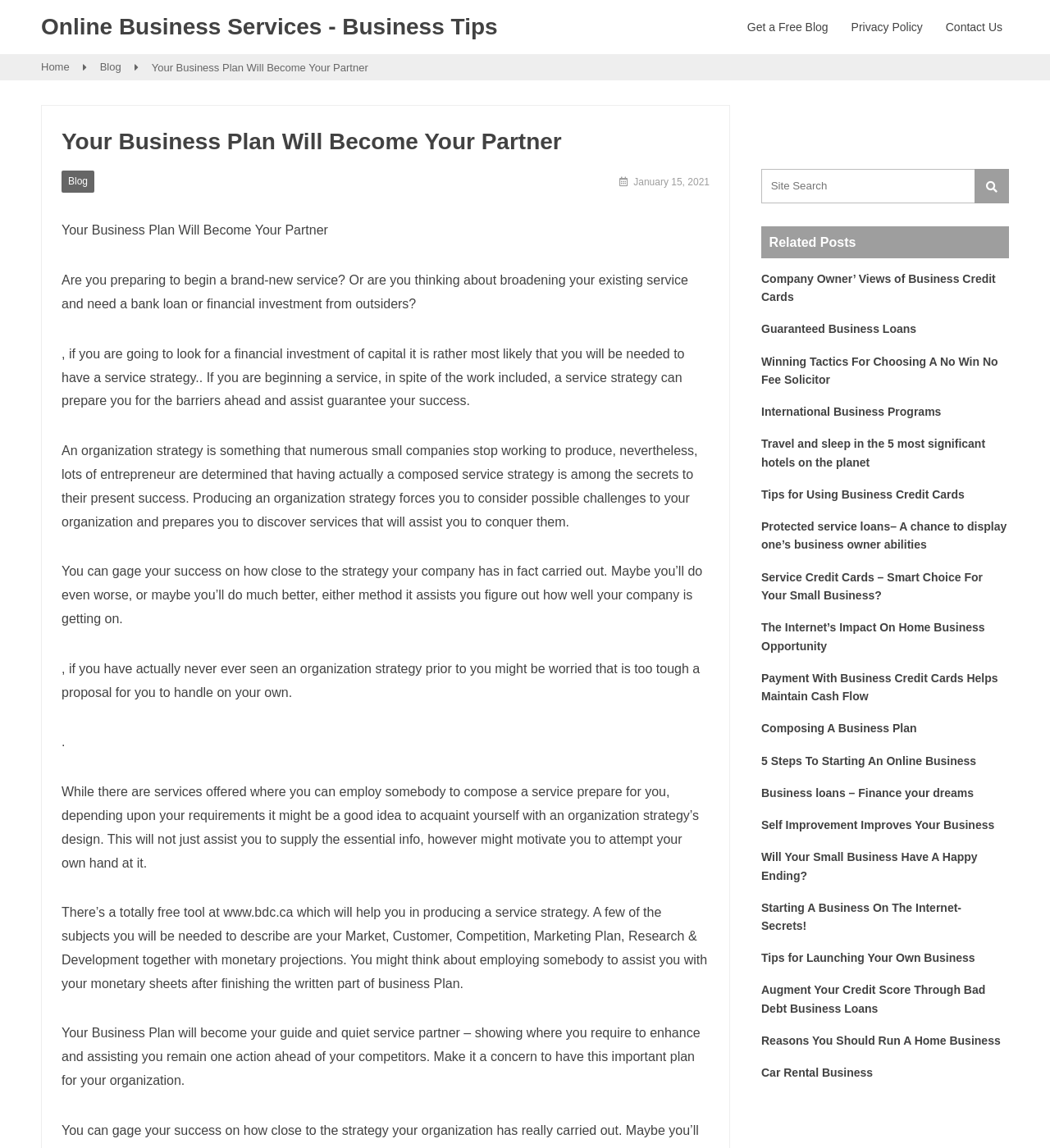Please identify the bounding box coordinates of the element on the webpage that should be clicked to follow this instruction: "Search for something". The bounding box coordinates should be given as four float numbers between 0 and 1, formatted as [left, top, right, bottom].

[0.725, 0.147, 0.961, 0.177]